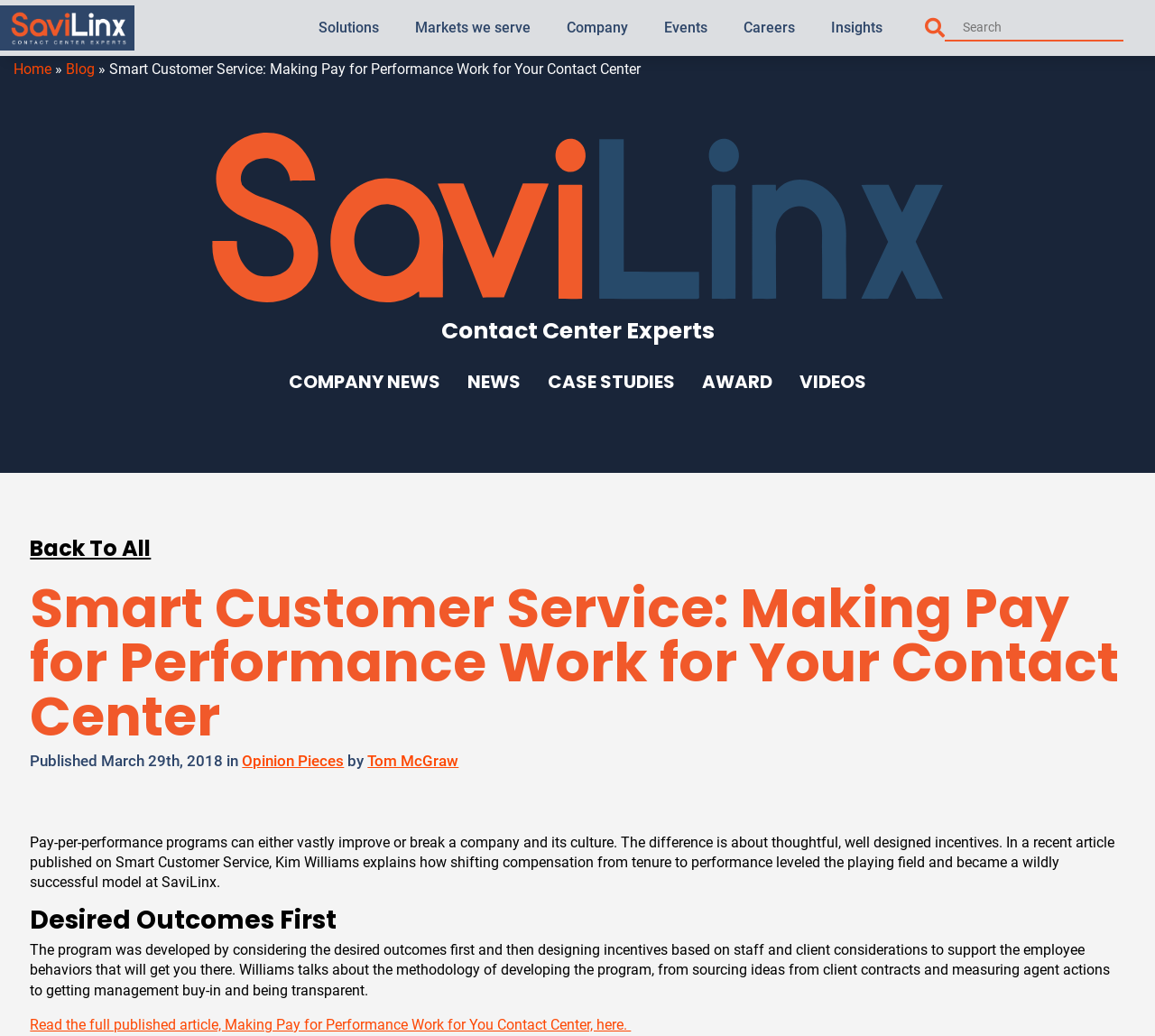Please indicate the bounding box coordinates of the element's region to be clicked to achieve the instruction: "Click on 'The S-Team'". Provide the coordinates as four float numbers between 0 and 1, i.e., [left, top, right, bottom].

None